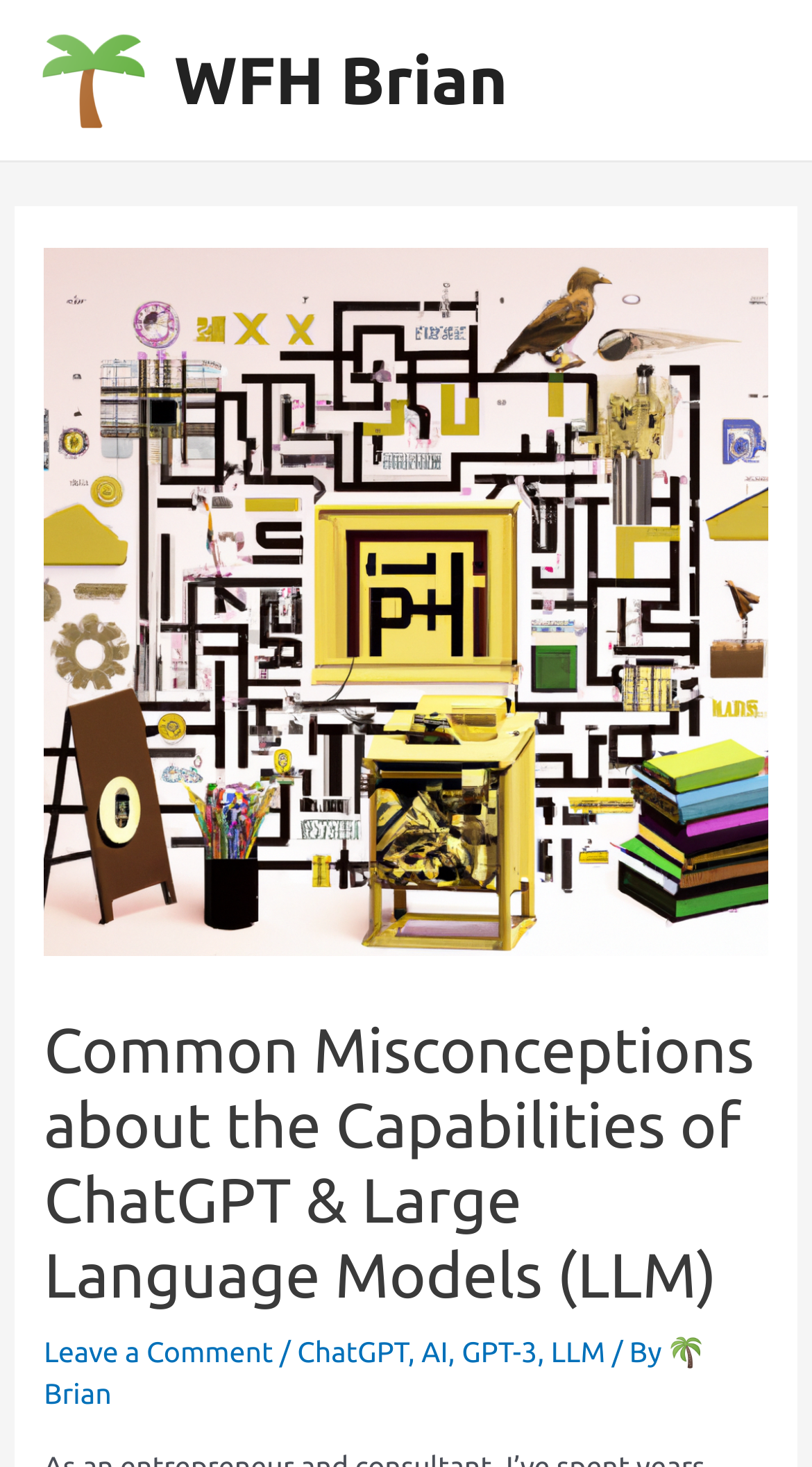Please identify the primary heading on the webpage and return its text.

Common Misconceptions about the Capabilities of ChatGPT & Large Language Models (LLM)